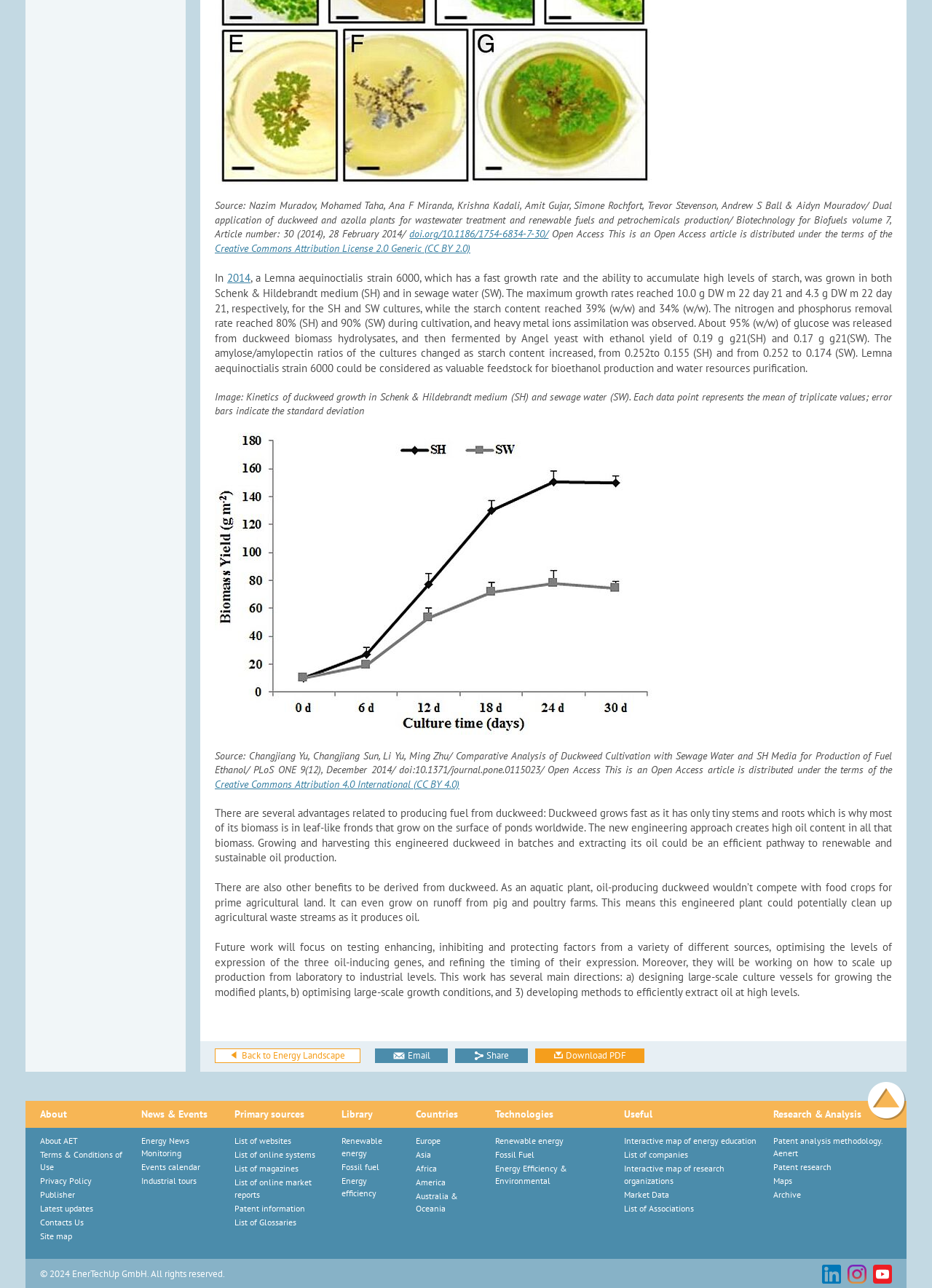Give the bounding box coordinates for the element described as: "alt="Youtube"".

[0.937, 0.984, 0.957, 0.993]